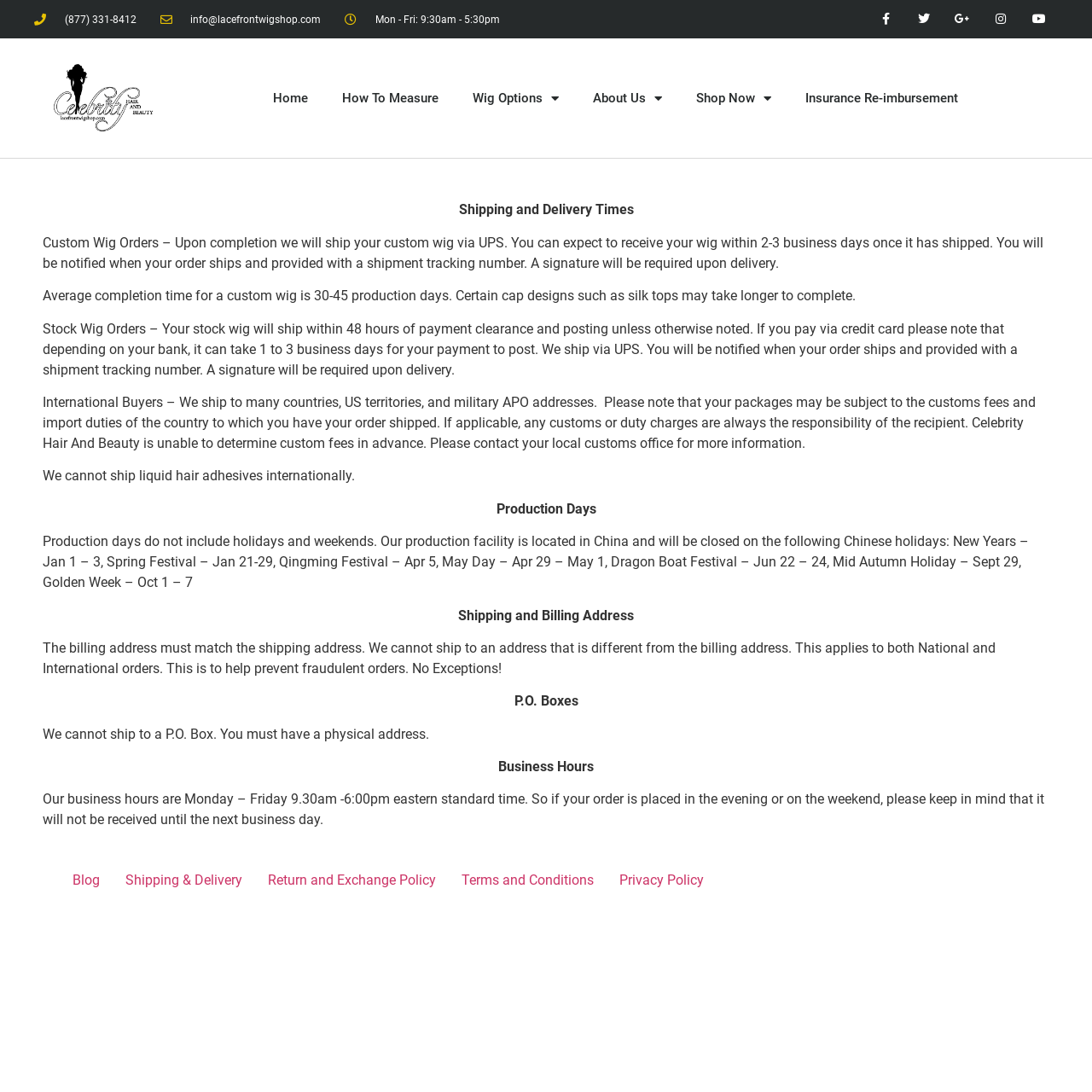Can I track my shipment?
Please provide a single word or phrase in response based on the screenshot.

Yes